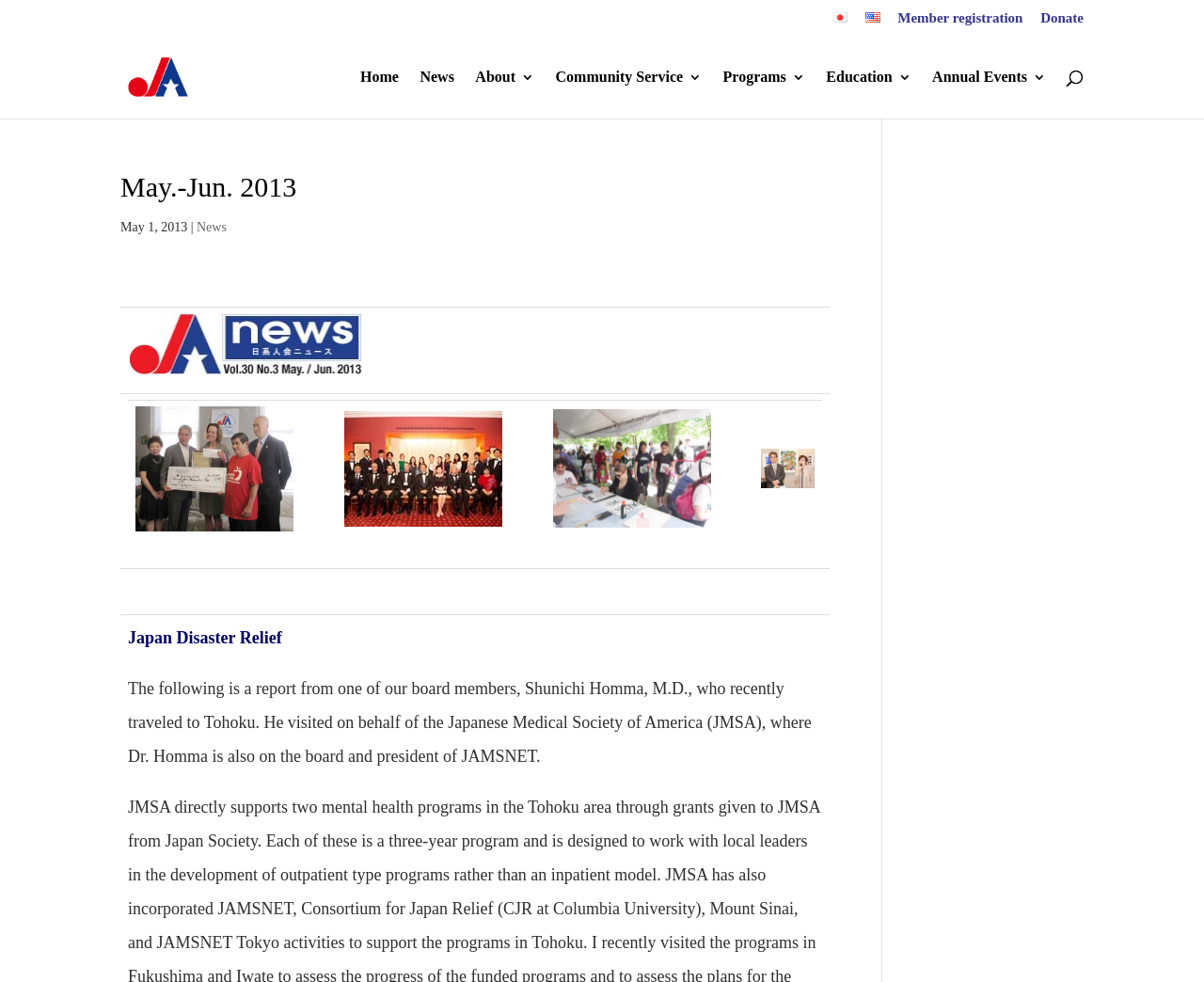Determine the bounding box coordinates of the clickable element to achieve the following action: 'Click on 'Logged in''. Provide the coordinates as four float values between 0 and 1, formatted as [left, top, right, bottom].

None